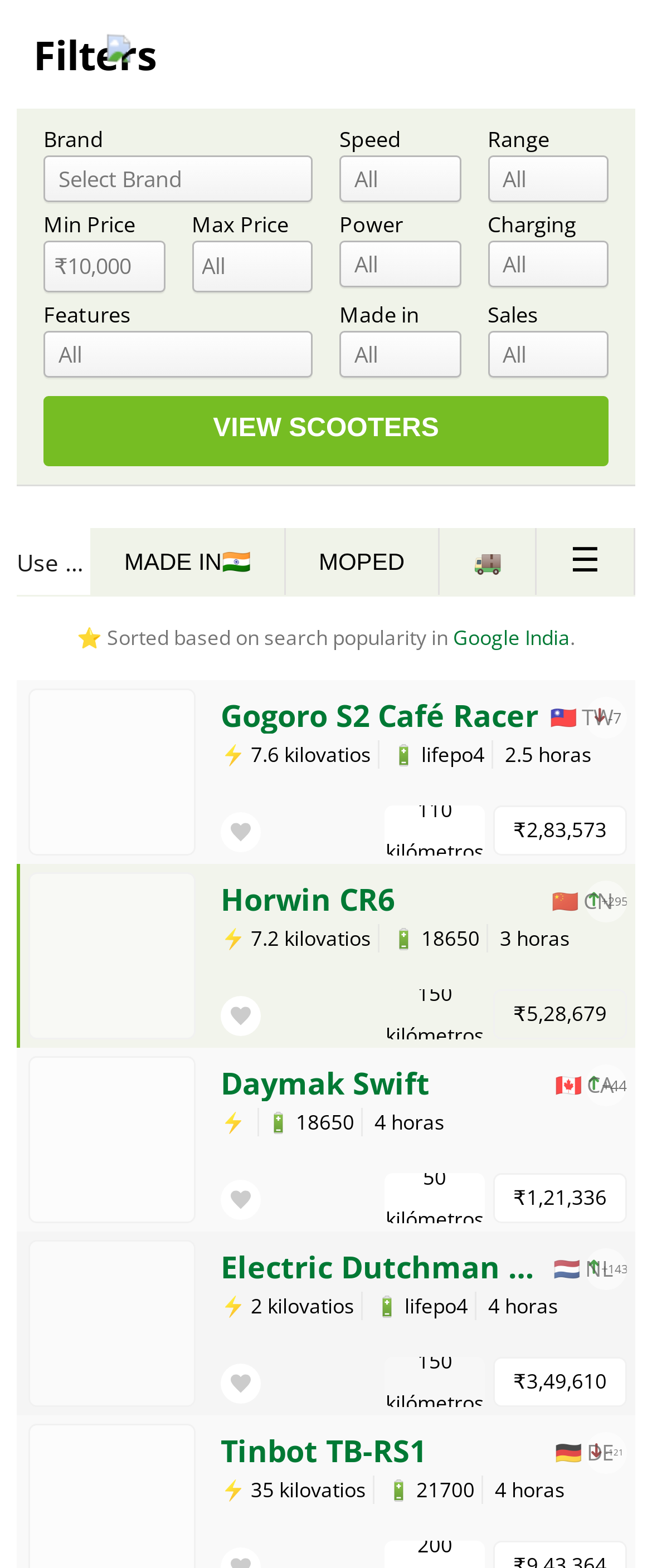Please specify the bounding box coordinates of the clickable region to carry out the following instruction: "Add to favorites". The coordinates should be four float numbers between 0 and 1, in the format [left, top, right, bottom].

[0.338, 0.518, 0.4, 0.543]